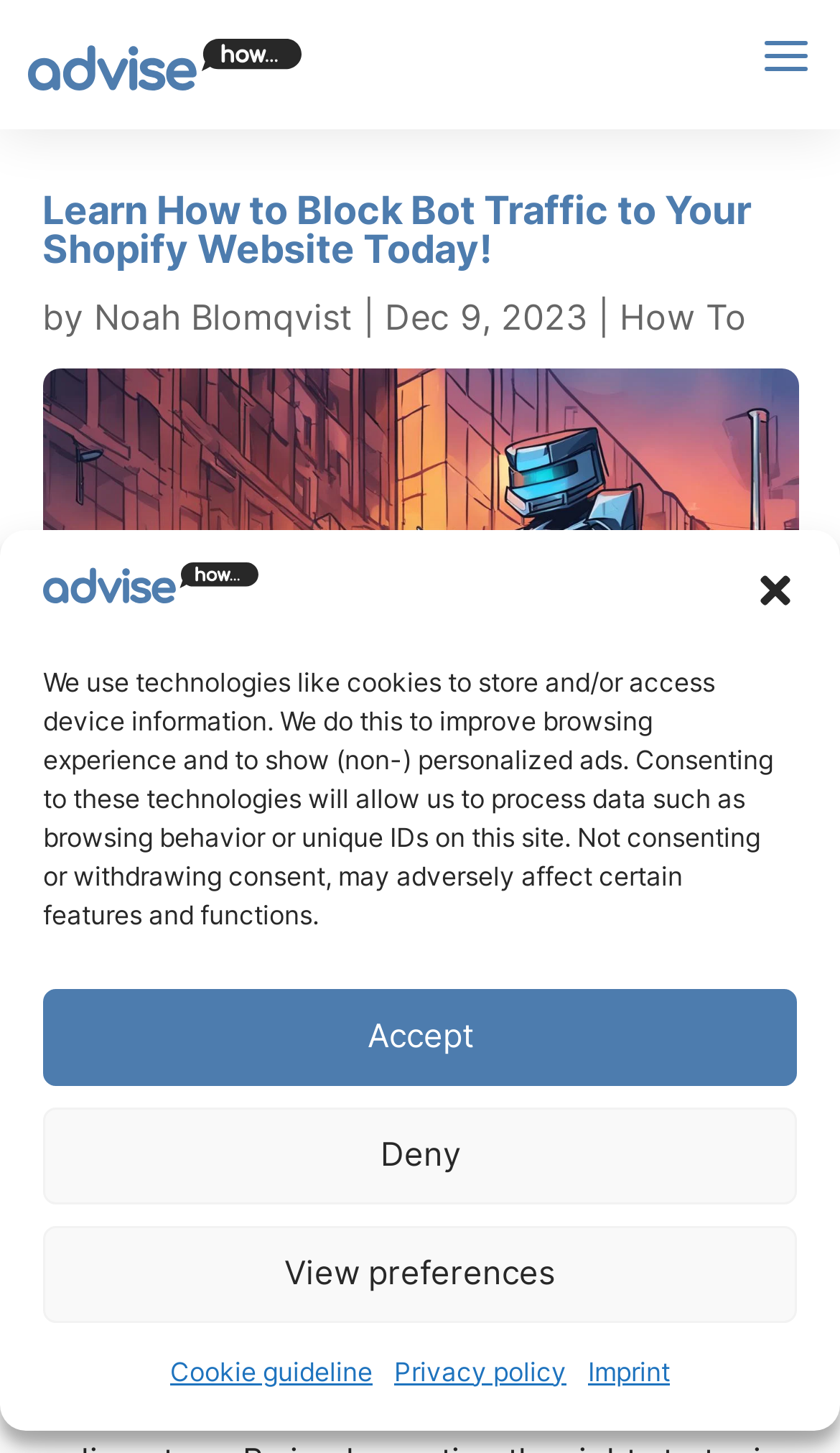Find the bounding box coordinates of the element you need to click on to perform this action: 'Go to the How To page'. The coordinates should be represented by four float values between 0 and 1, in the format [left, top, right, bottom].

[0.245, 0.58, 0.36, 0.618]